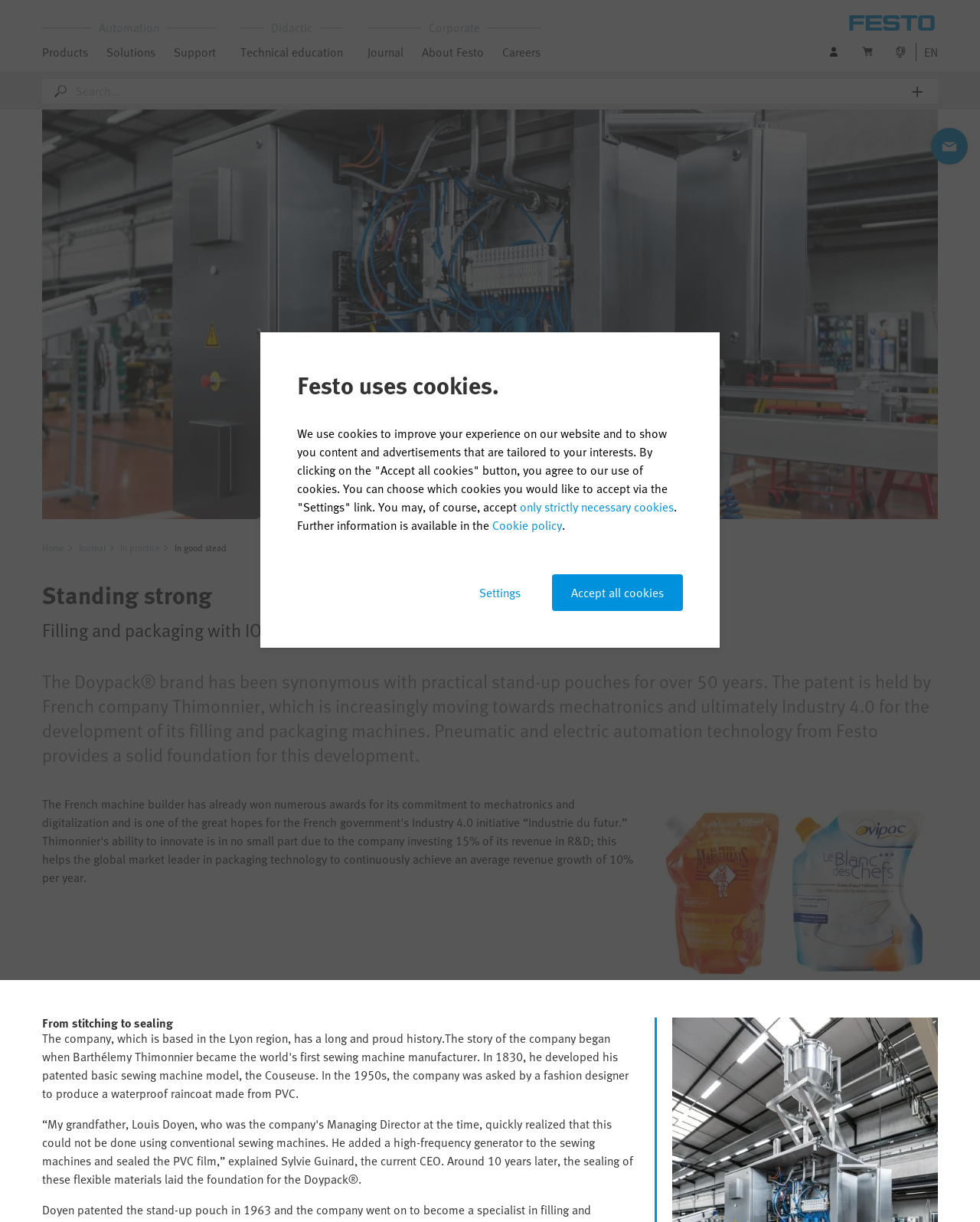Locate the bounding box coordinates of the area that needs to be clicked to fulfill the following instruction: "Search for something". The coordinates should be in the format of four float numbers between 0 and 1, namely [left, top, right, bottom].

[0.077, 0.065, 0.924, 0.085]